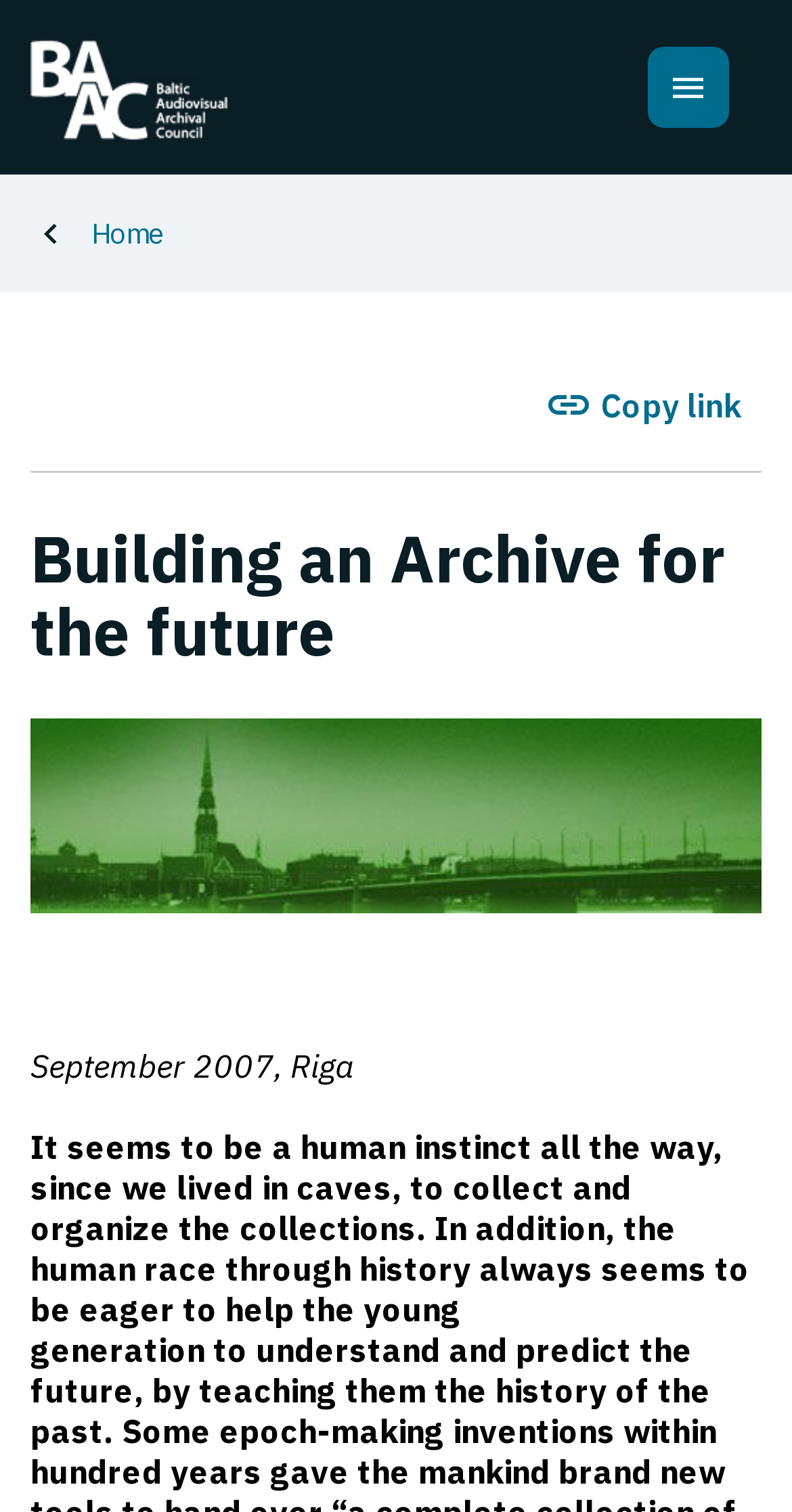Given the content of the image, can you provide a detailed answer to the question?
How many links are present in the breadcrumbs navigation?

The breadcrumbs navigation element contains only one link element with the text 'Home', which indicates that there is only one link present in the breadcrumbs navigation.